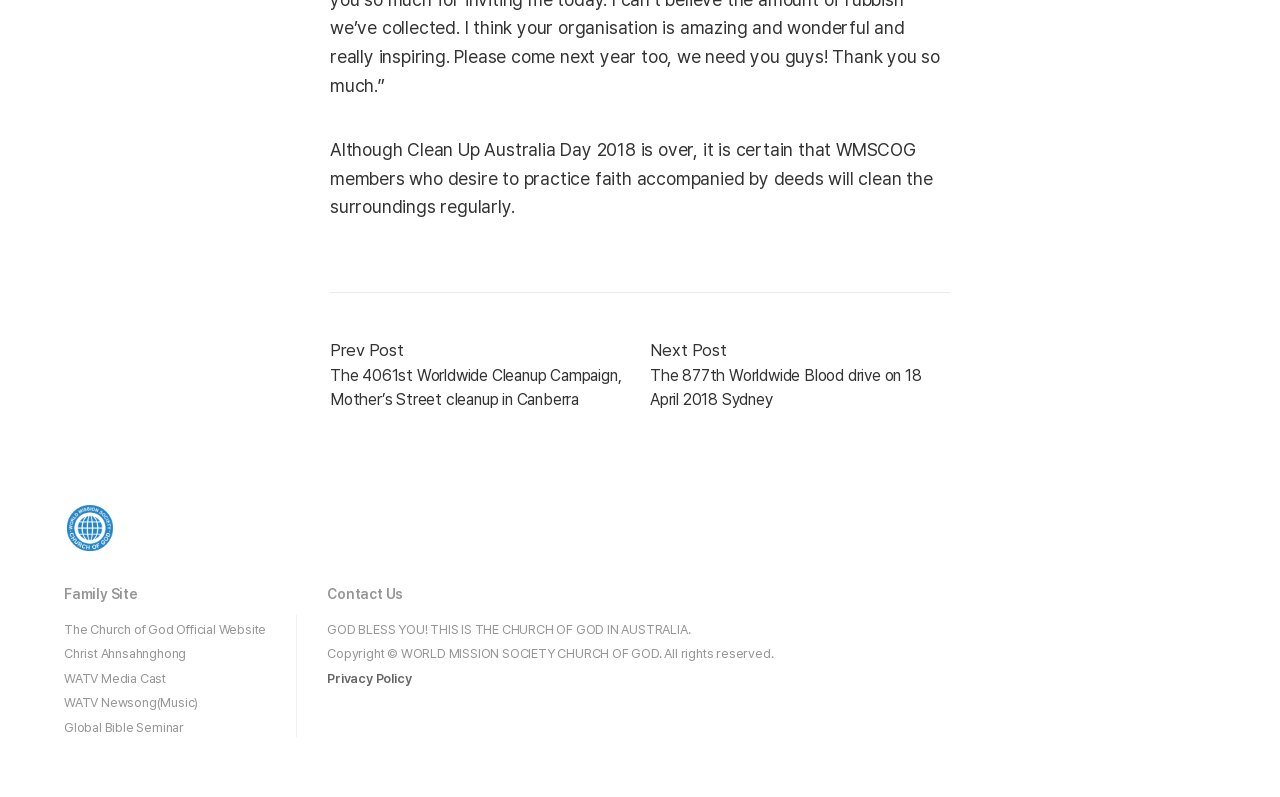Bounding box coordinates should be provided in the format (top-left x, top-left y, bottom-right x, bottom-right y) with all values between 0 and 1. Identify the bounding box for this UI element: Privacy Policy

[0.256, 0.842, 0.321, 0.86]